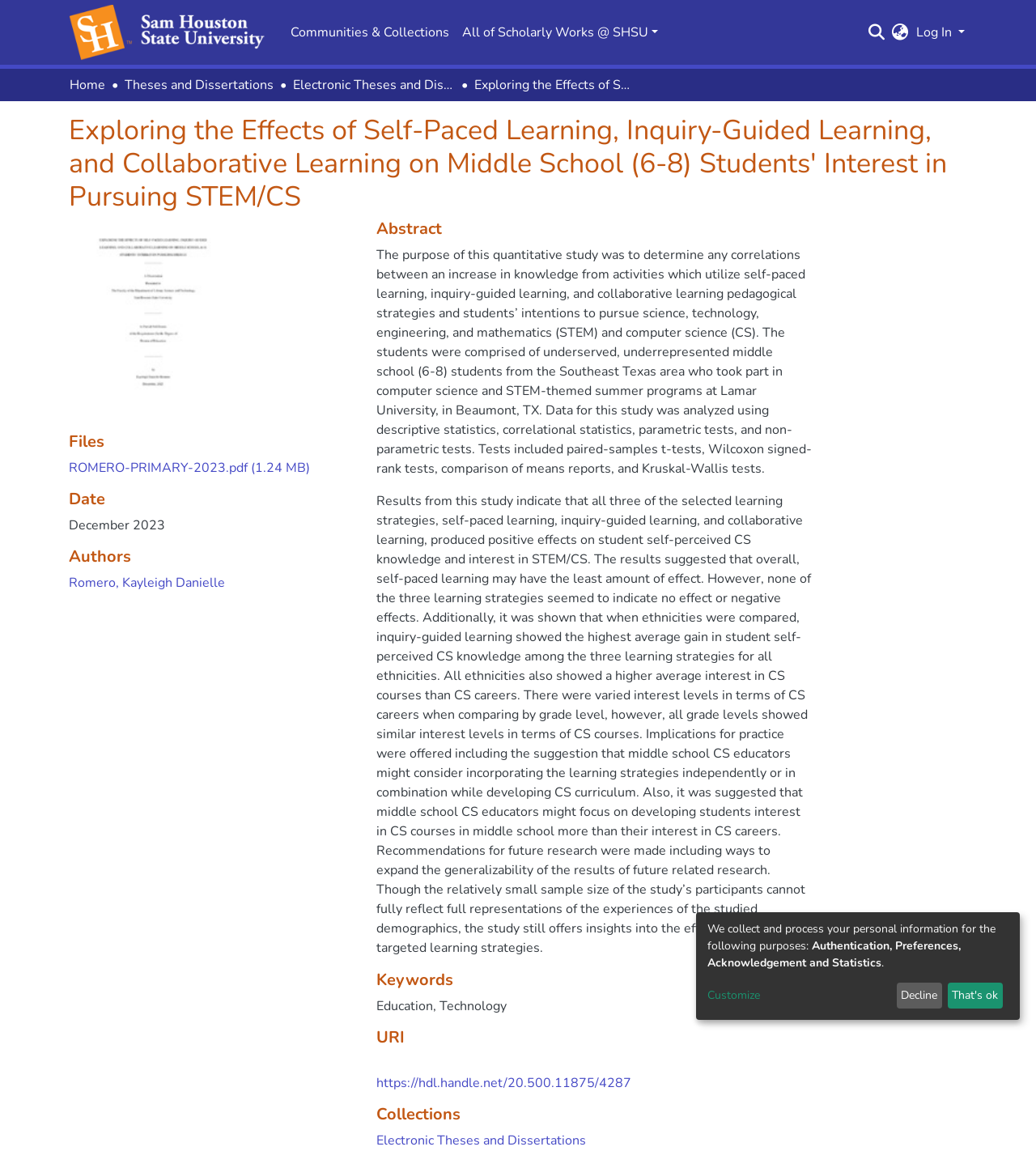Identify and provide the bounding box for the element described by: "aria-label="Language switch" title="Language switch"".

[0.859, 0.02, 0.879, 0.037]